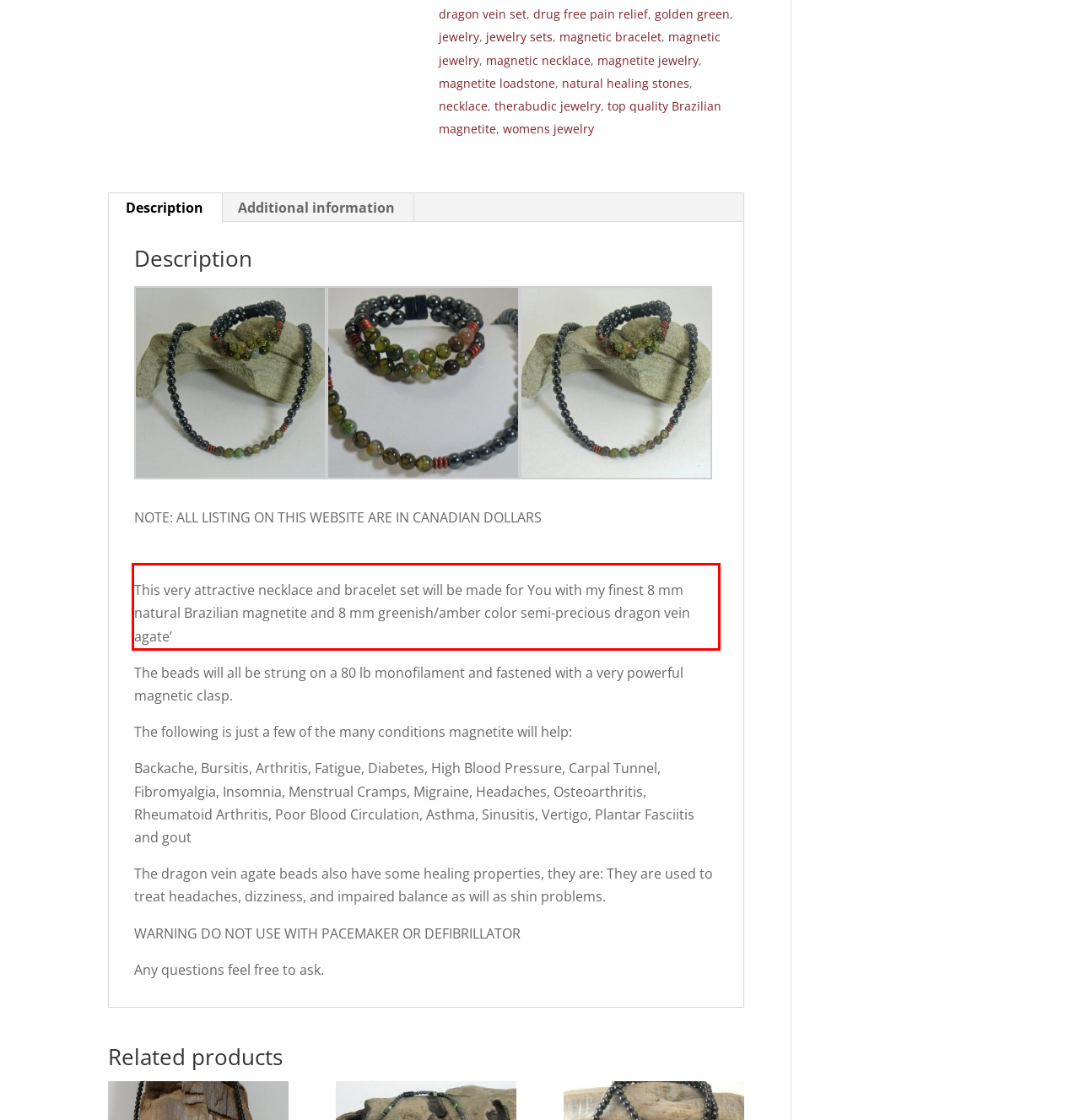Identify the text inside the red bounding box in the provided webpage screenshot and transcribe it.

This very attractive necklace and bracelet set will be made for You with my finest 8 mm natural Brazilian magnetite and 8 mm greenish/amber color semi-precious dragon vein agate’